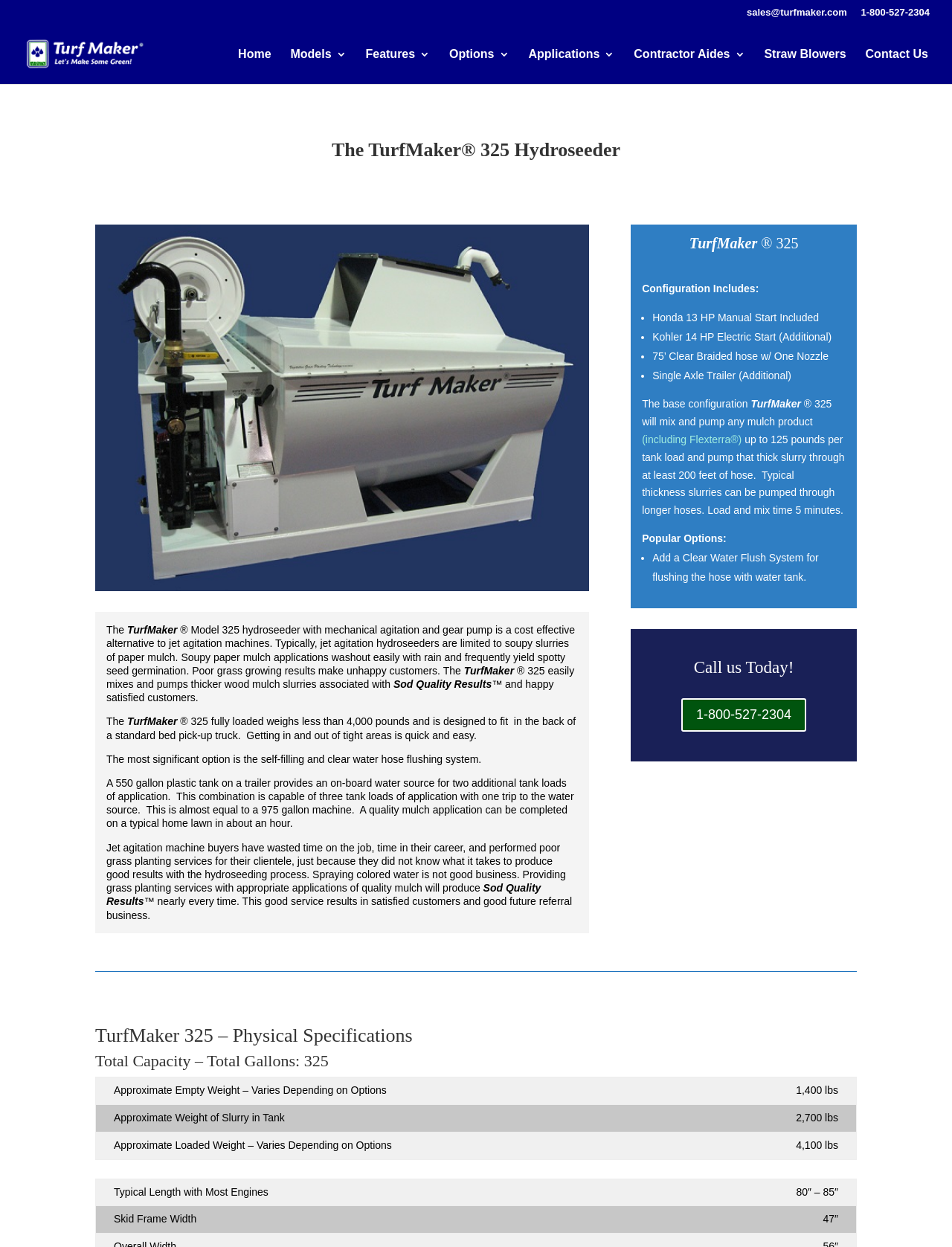Please identify the coordinates of the bounding box that should be clicked to fulfill this instruction: "Click the 'Contact Us' link".

[0.909, 0.039, 0.975, 0.067]